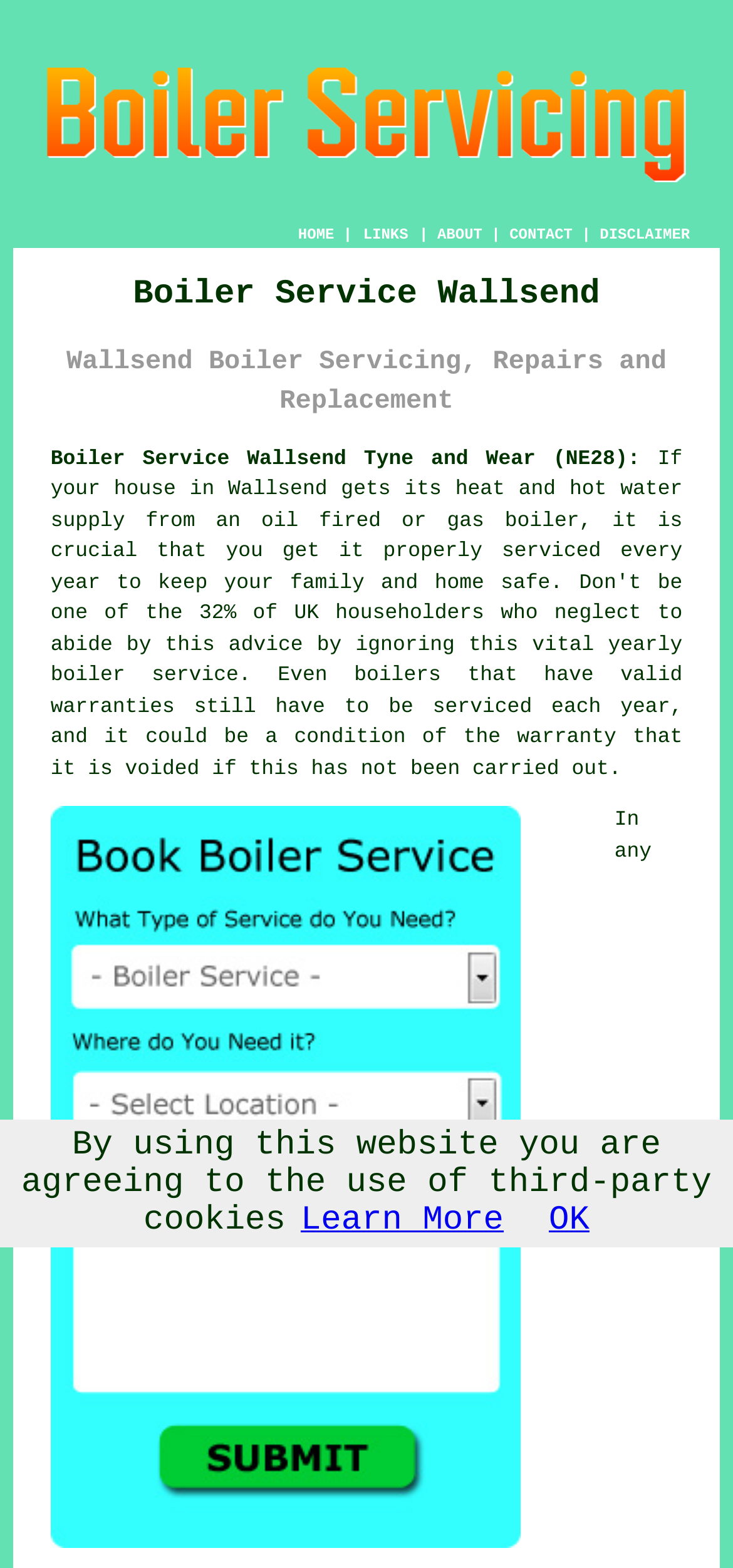What type of boiler is mentioned?
Provide a detailed answer to the question, using the image to inform your response.

The webpage mentions 'If your house in Wallsend gets its heat and hot water supply from an oil fired or gas boiler', indicating that the type of boiler being referred to is either gas or oil fired.